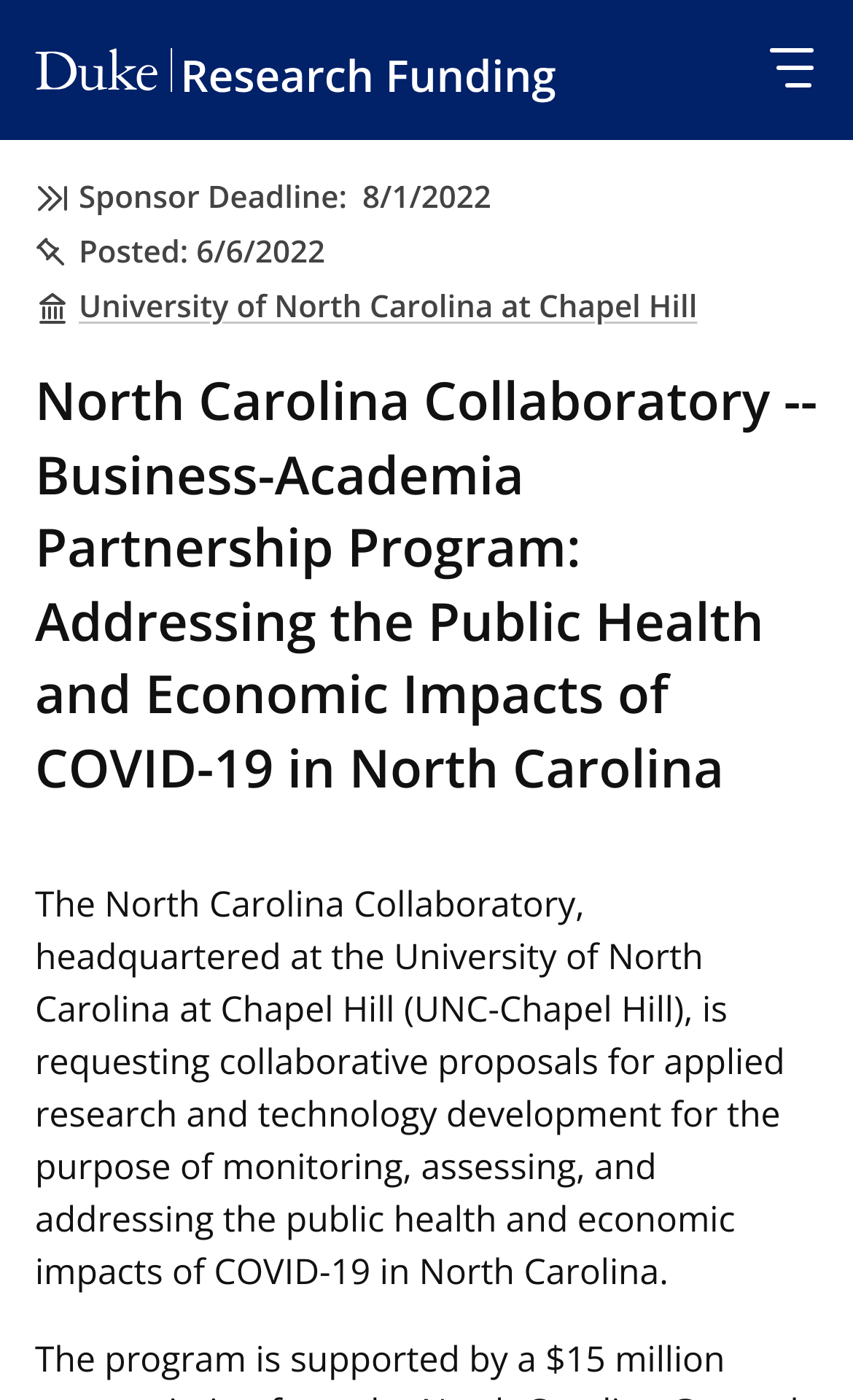Given the element description "Login", identify the bounding box of the corresponding UI element.

[0.041, 0.345, 0.341, 0.42]